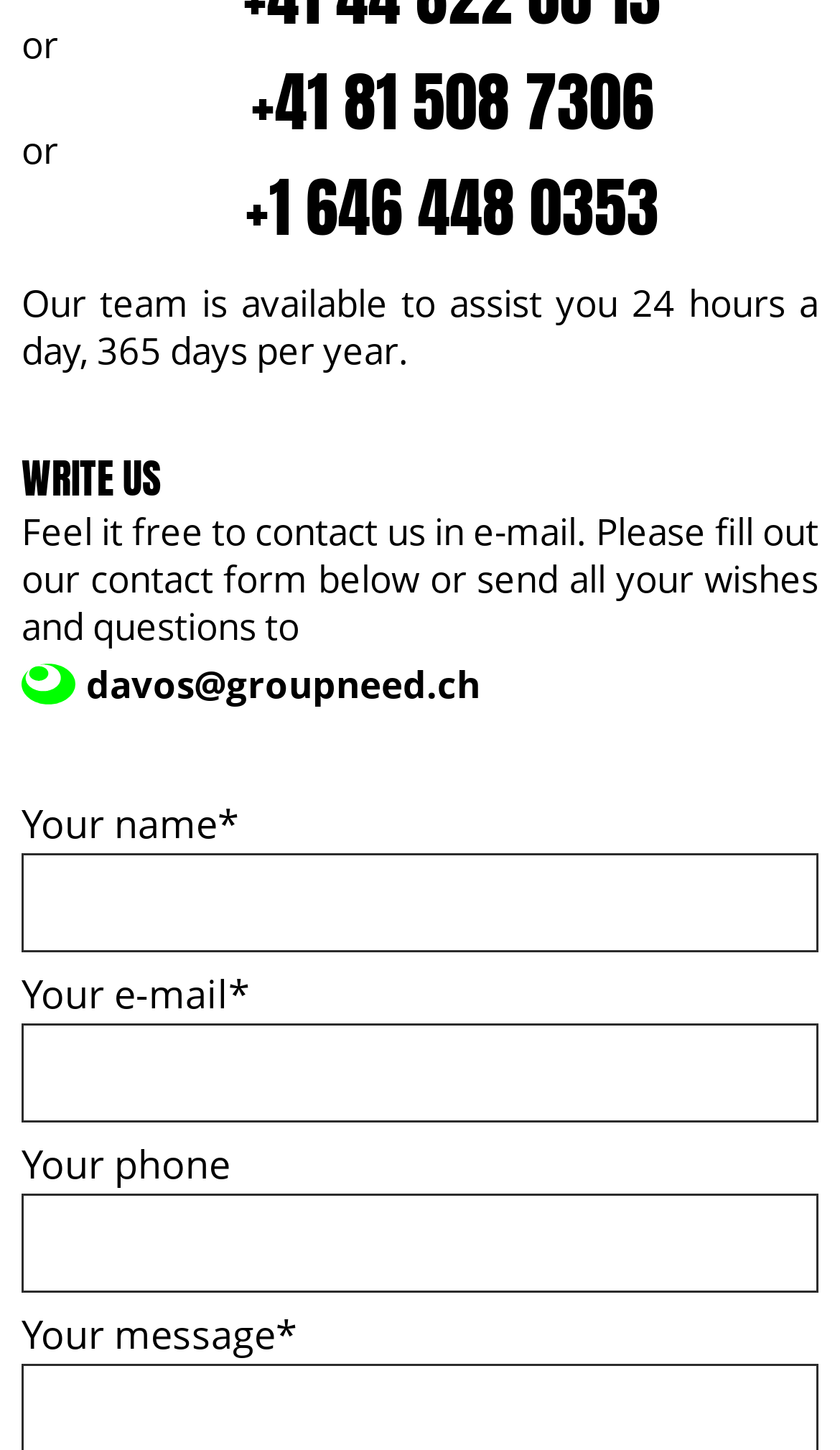Please provide a brief answer to the following inquiry using a single word or phrase:
How many days a year is the team available to assist?

365